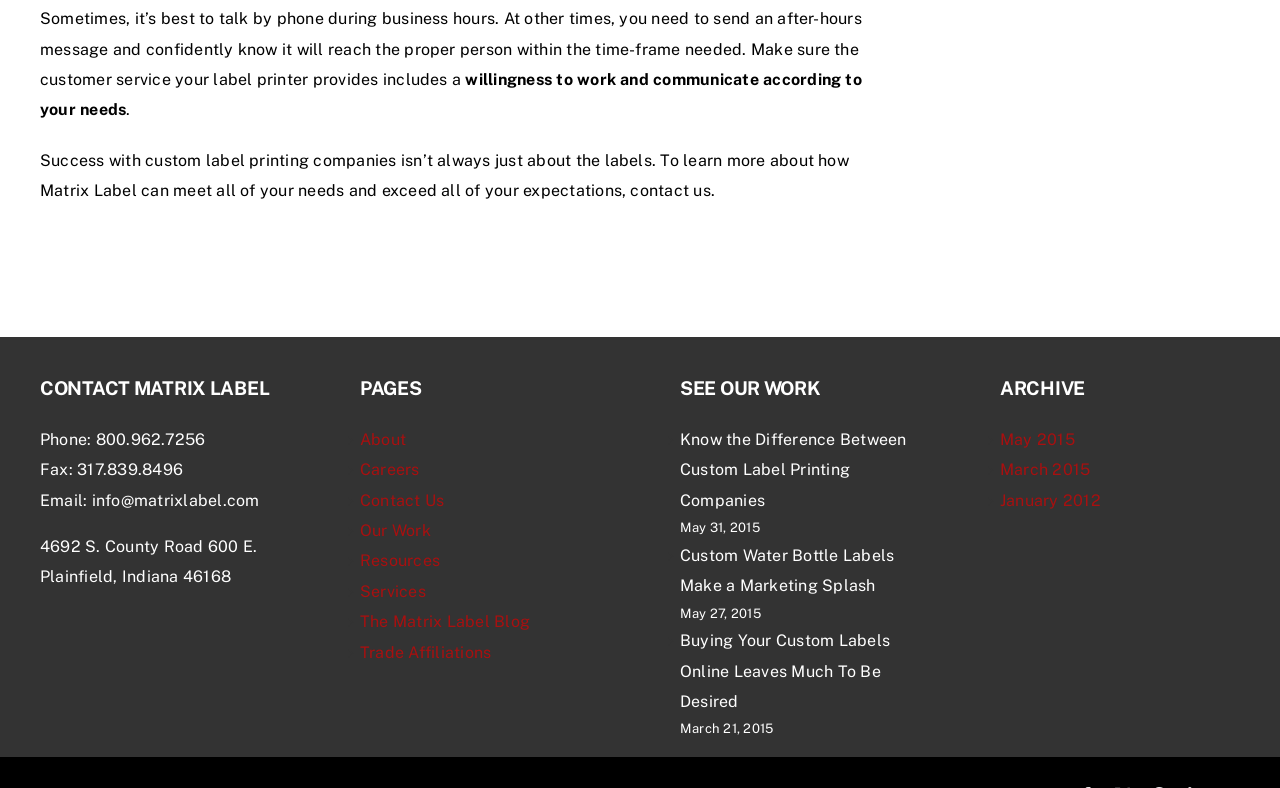Identify the bounding box coordinates of the section to be clicked to complete the task described by the following instruction: "go to about page". The coordinates should be four float numbers between 0 and 1, formatted as [left, top, right, bottom].

[0.281, 0.546, 0.317, 0.57]